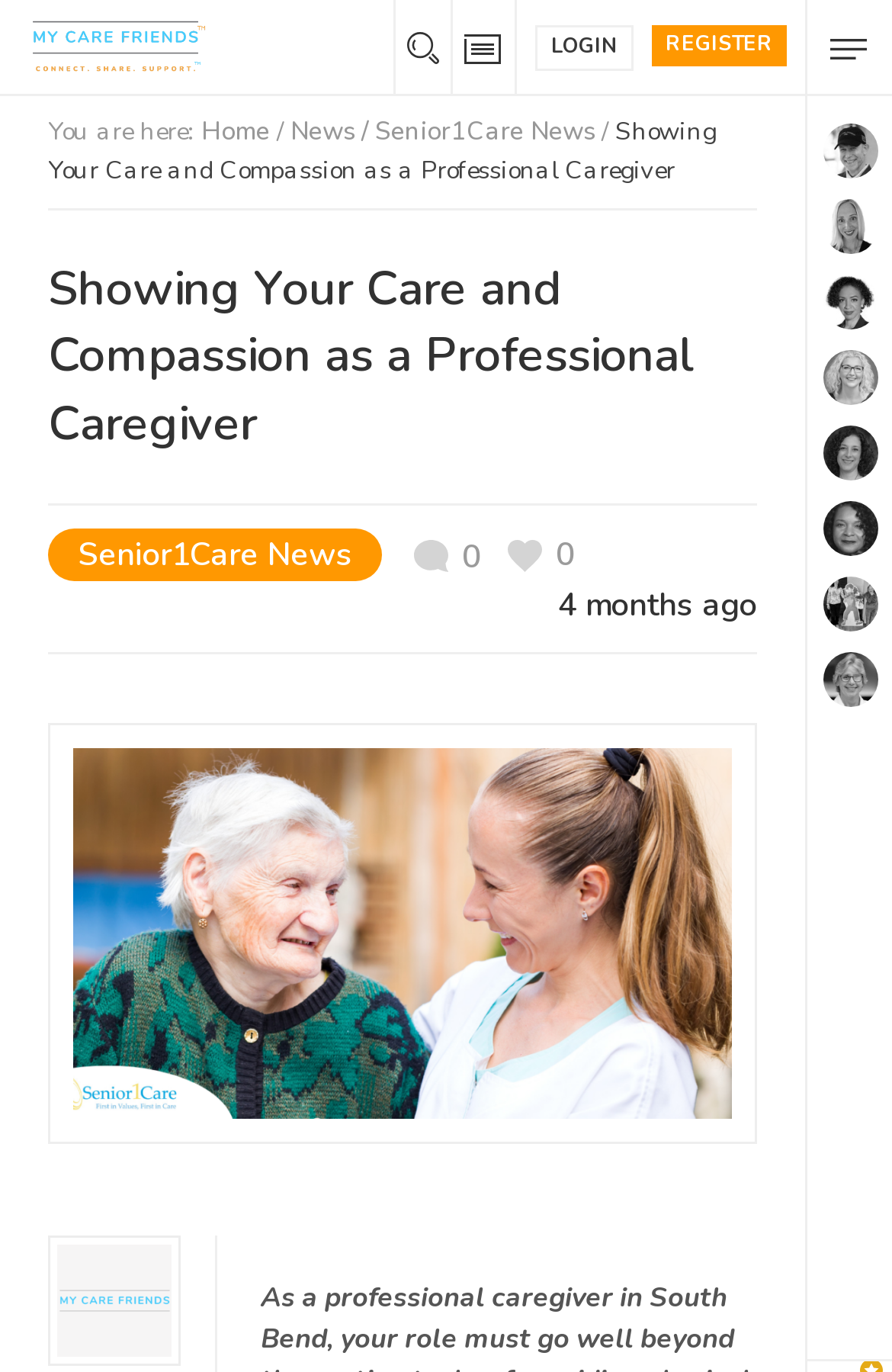Given the element description "parent_node: MCF Team", identify the bounding box of the corresponding UI element.

[0.054, 0.93, 0.202, 0.962]